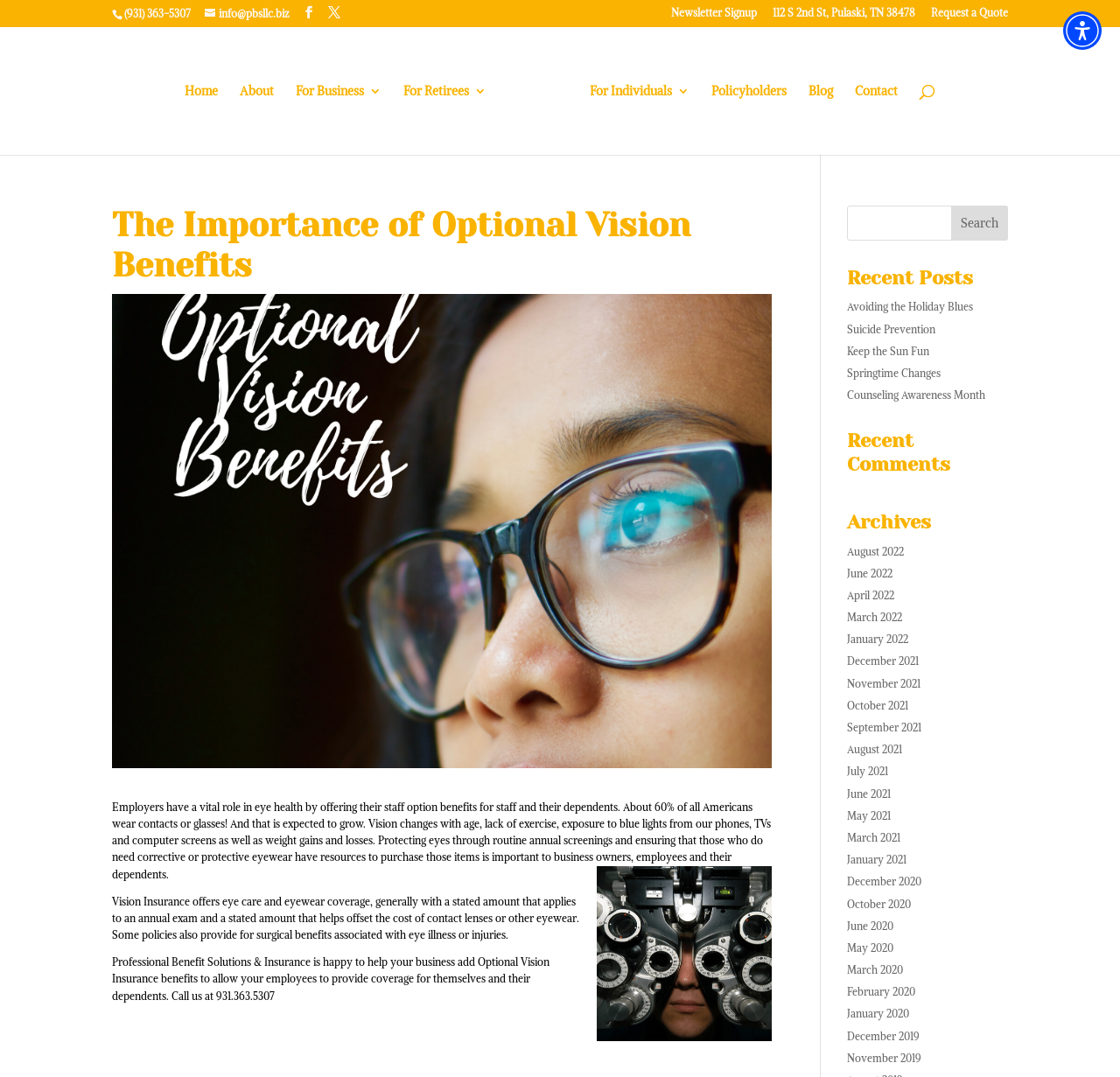Identify the bounding box coordinates of the section to be clicked to complete the task described by the following instruction: "Search in the newsletter". The coordinates should be four float numbers between 0 and 1, formatted as [left, top, right, bottom].

[0.756, 0.191, 0.9, 0.223]